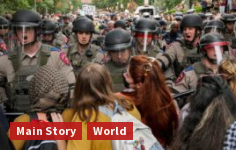How many people were arrested recently?
From the details in the image, answer the question comprehensively.

According to the caption, it is mentioned that 'Demonstrations against Israel in American universities, 2300 arrested' occurred recently, indicating that 2300 people were arrested during these protests.